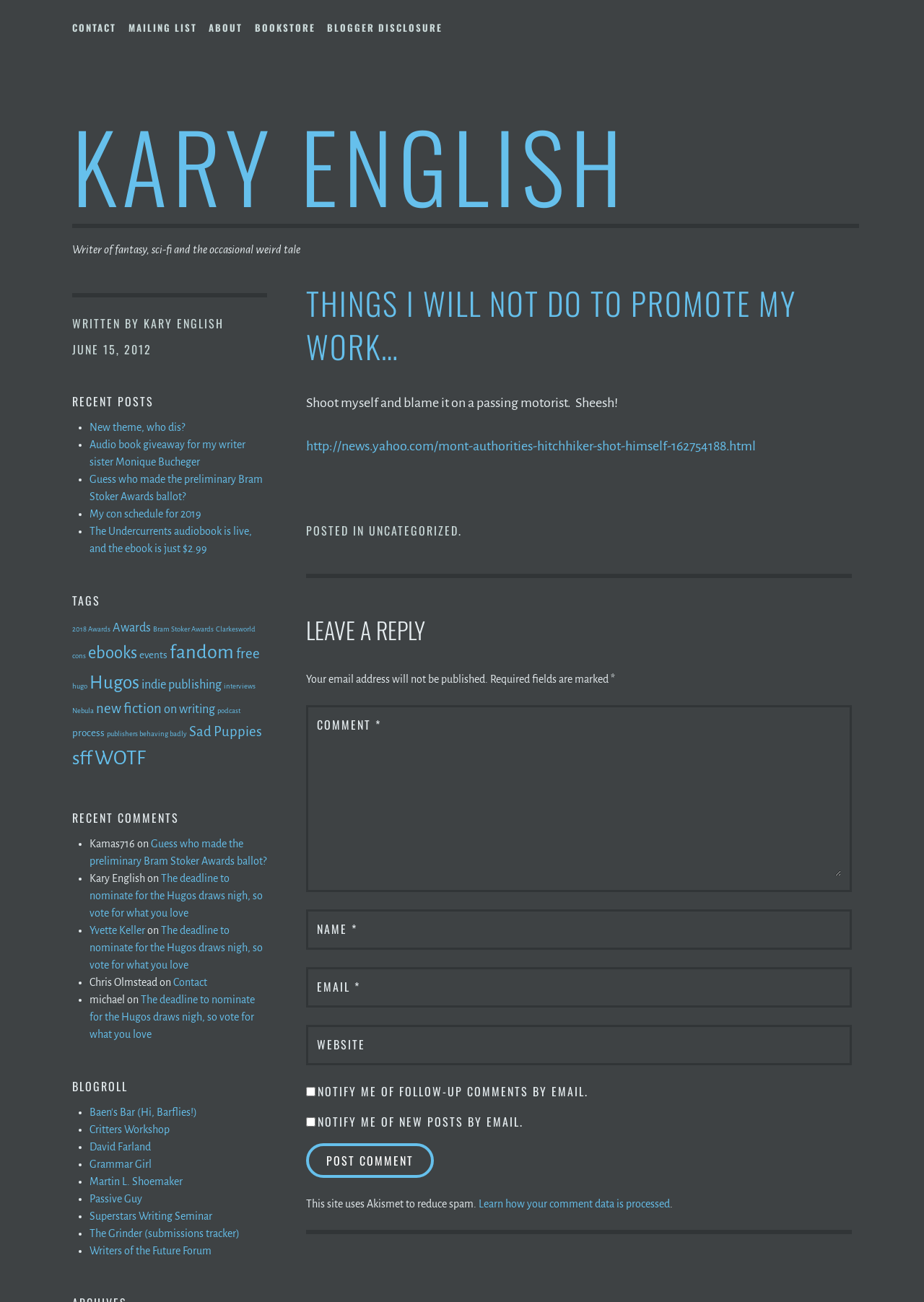Reply to the question with a single word or phrase:
What is the purpose of the textbox with label 'COMMENT *'?

To leave a reply